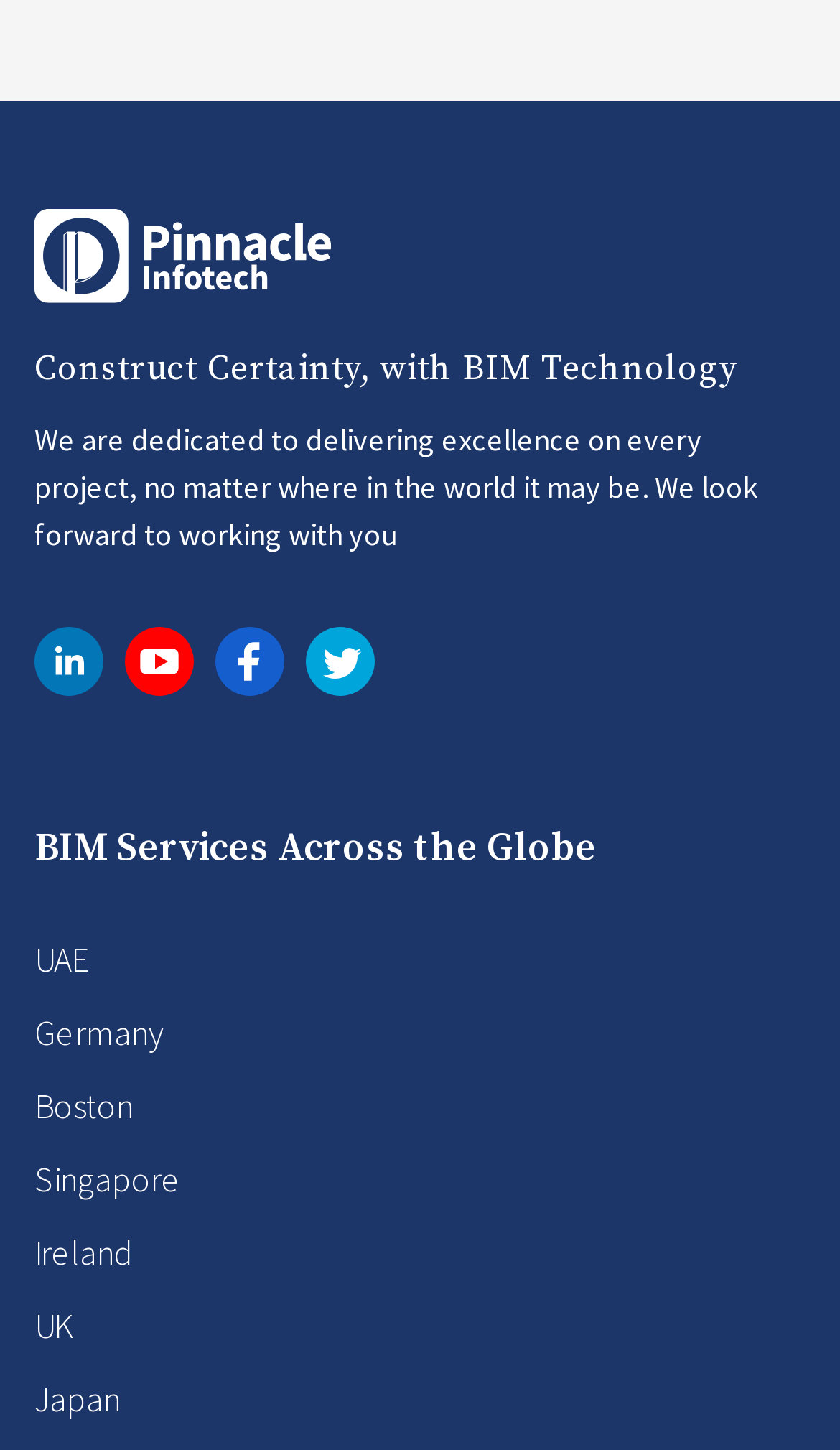Using the information in the image, could you please answer the following question in detail:
What is the company's logo?

The company's logo is an image located at the top left corner of the webpage, which is a part of the figure element with a bounding box of [0.041, 0.144, 0.395, 0.21].